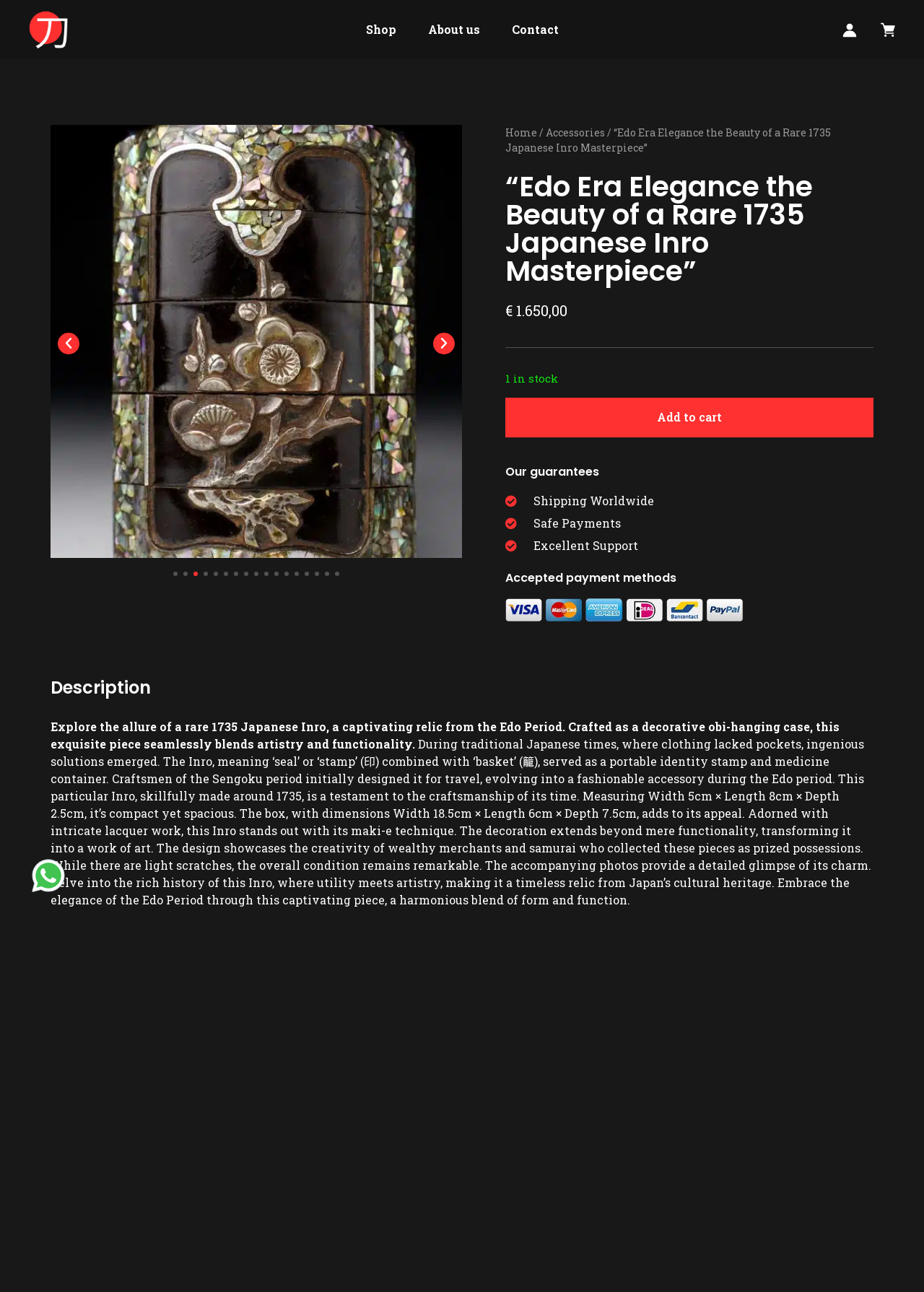Identify the bounding box of the UI element that matches this description: "aria-label="Previous slide"".

[0.062, 0.284, 0.086, 0.301]